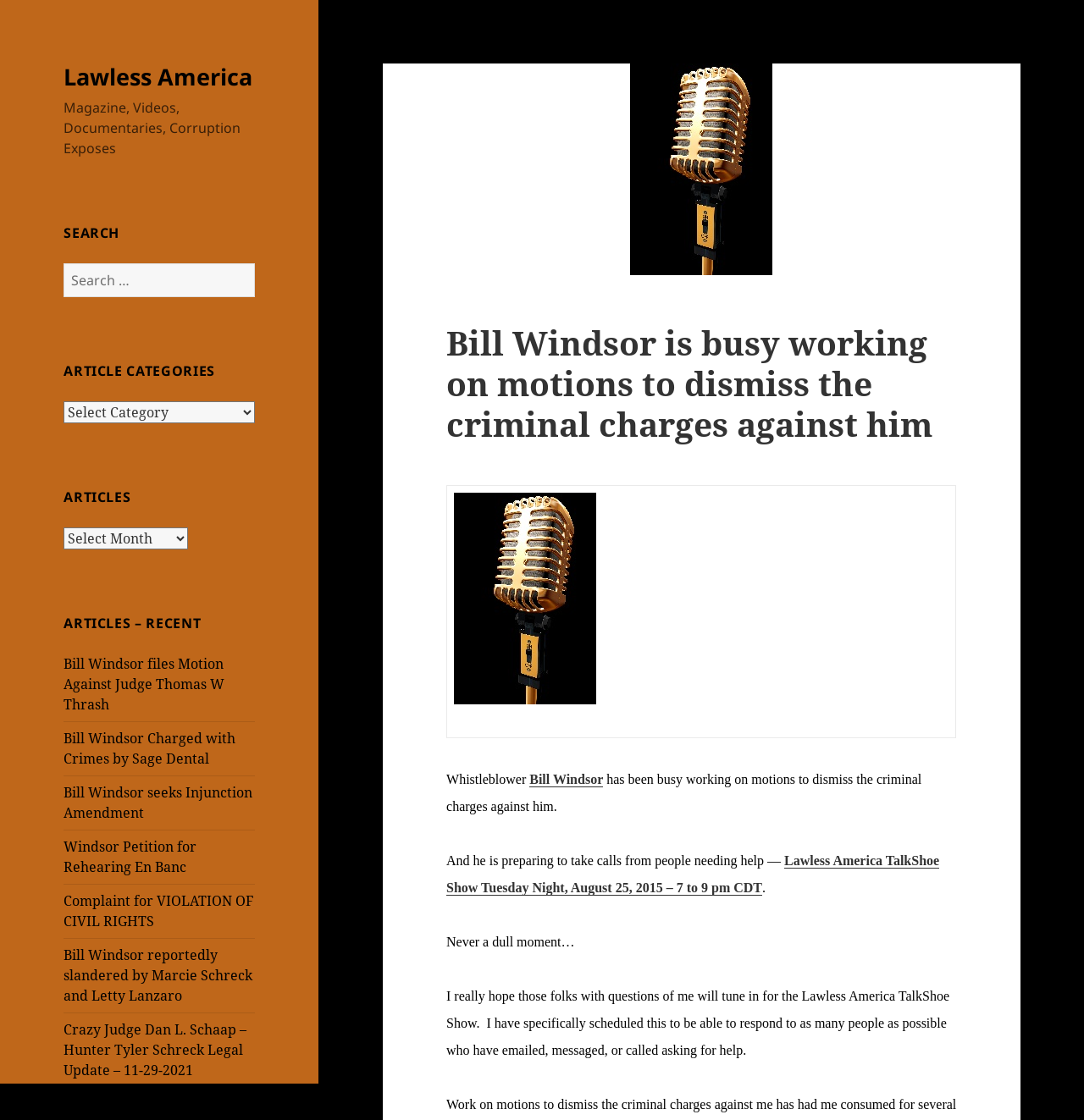Identify the bounding box coordinates of the area you need to click to perform the following instruction: "Search for articles".

[0.059, 0.235, 0.235, 0.265]